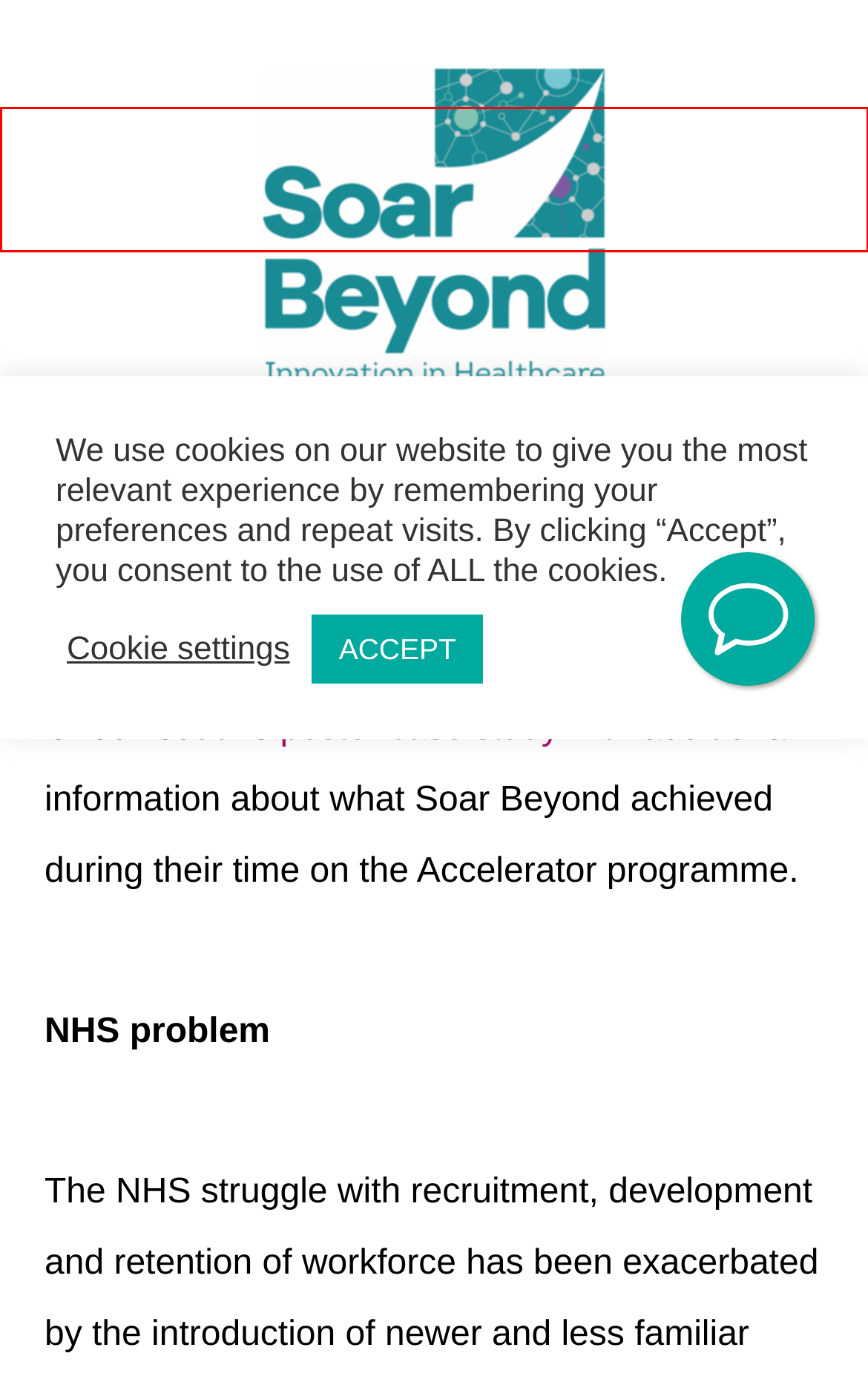Consider the screenshot of a webpage with a red bounding box around an element. Select the webpage description that best corresponds to the new page after clicking the element inside the red bounding box. Here are the candidates:
A. About us - DigitalHealth.London
B. Innovation directory - DigitalHealth.London
C. Programmes - DigitalHealth.London
D. News & Views - DigitalHealth.London
E. Sign up to our mailing list - DigitalHealth.London
F. Resources & Support - DigitalHealth.London
G. DigitalHealth.London - Transforming Health and Care through Digital Innovation
H. Terms and conditions - DigitalHealth.London

F